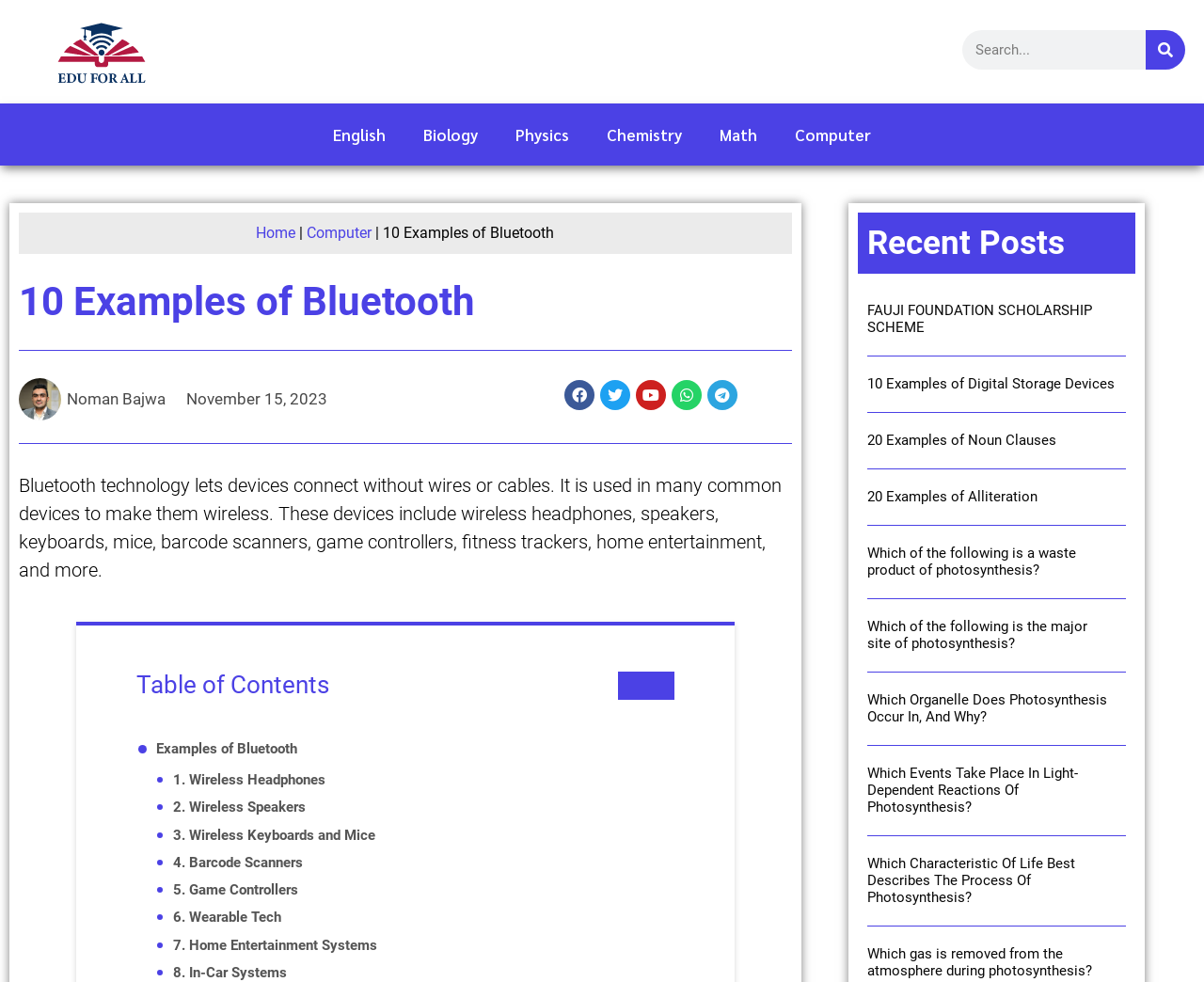Identify the coordinates of the bounding box for the element described below: "alt="image showing logo of eduforall.us"". Return the coordinates as four float numbers between 0 and 1: [left, top, right, bottom].

[0.016, 0.019, 0.159, 0.086]